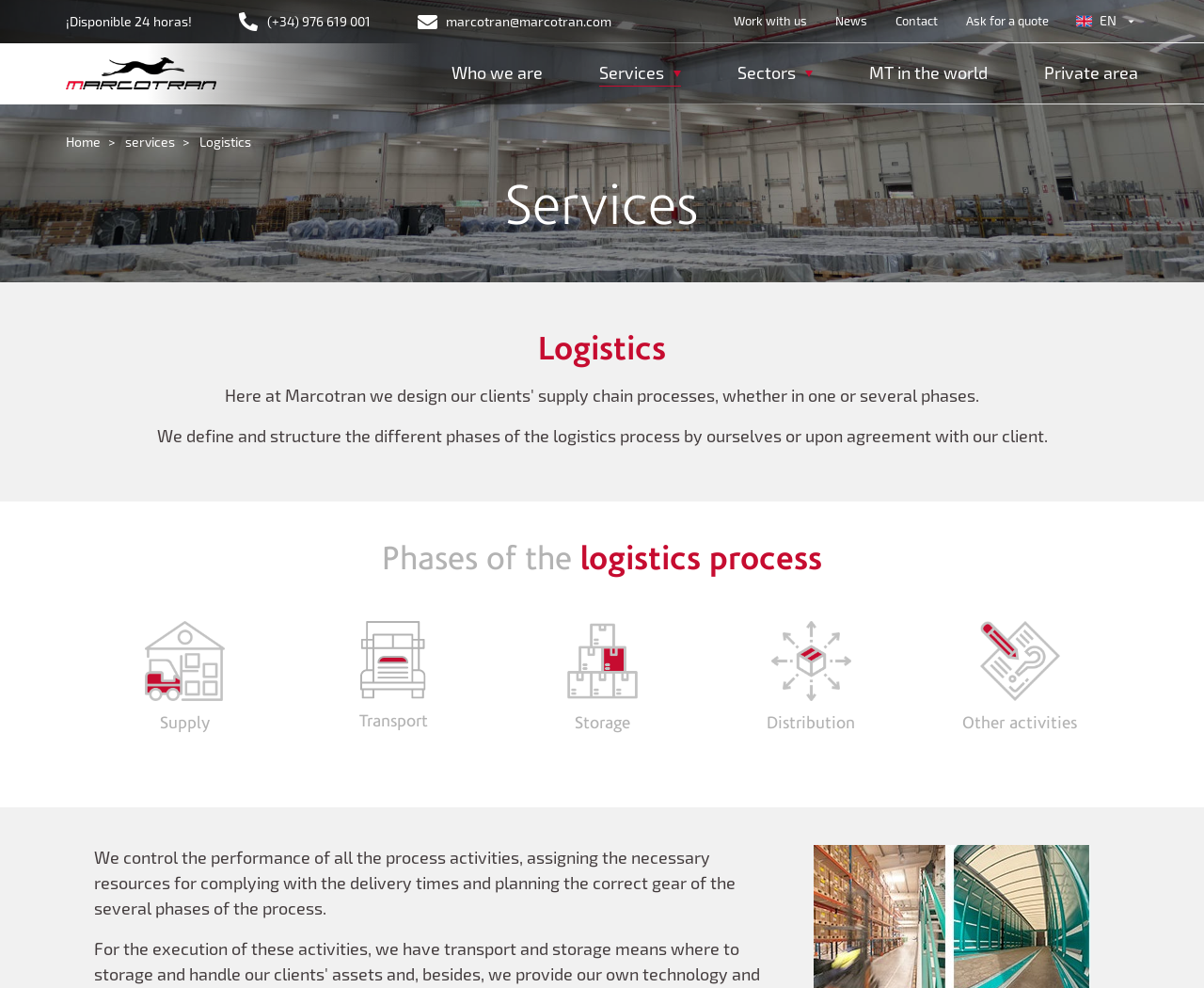How many phases of the logistics process are described on this page?
Refer to the image and answer the question using a single word or phrase.

5